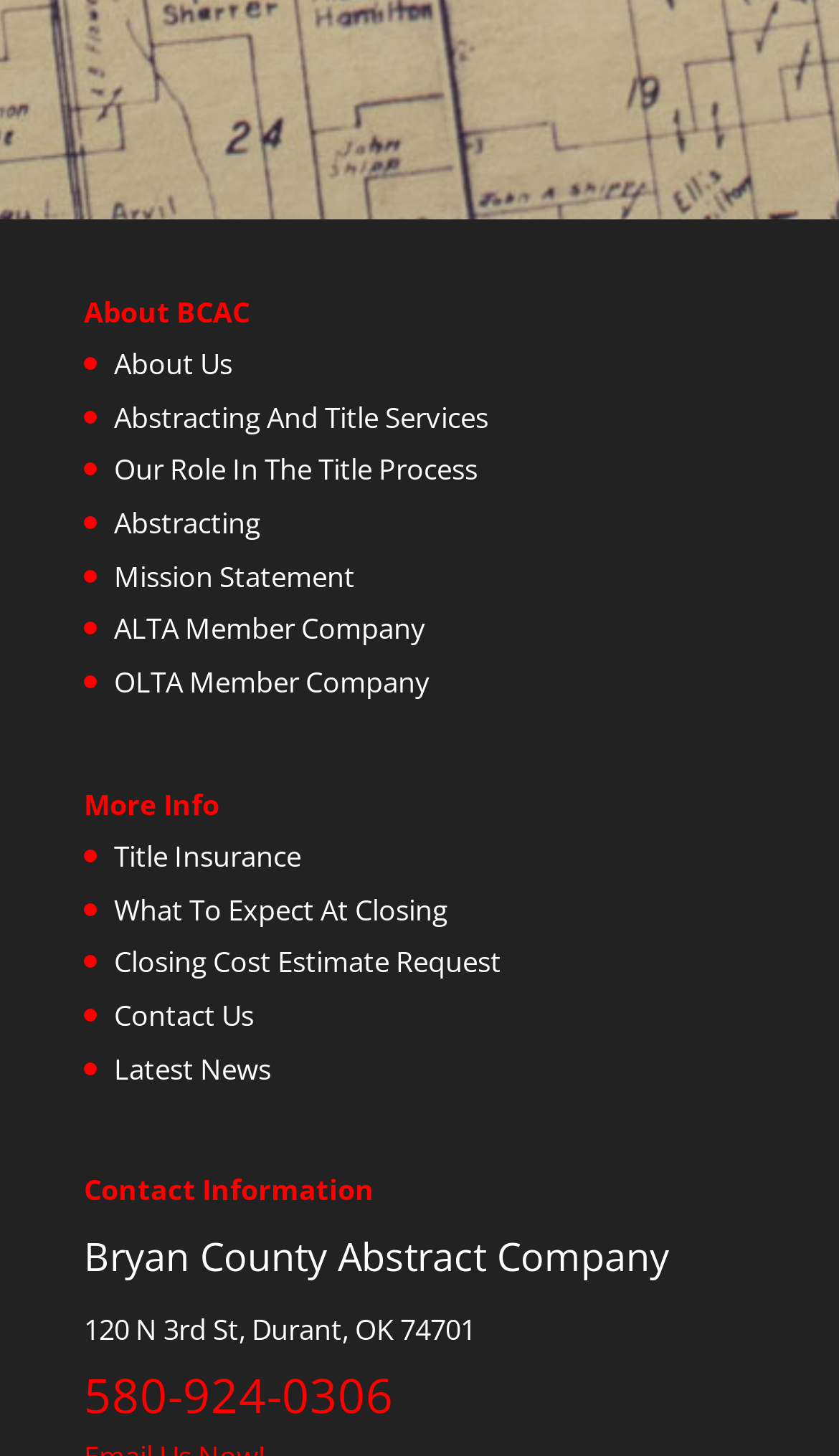Please find the bounding box coordinates of the element that you should click to achieve the following instruction: "Contact the company". The coordinates should be presented as four float numbers between 0 and 1: [left, top, right, bottom].

[0.136, 0.684, 0.303, 0.711]